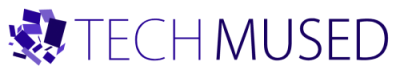Give a thorough and detailed caption for the image.

The image features the logo of "TechMused," a digital platform focused on technology-related content. The logo is prominently displayed in a modern font, characterized by the name "TechMused" in a bold and vibrant purple color, conveying a sense of creativity and innovation. The design communicates the website's aim to provide insights into various technological trends and topics, catering to an audience interested in tech news, reviews, and tutorials. The visual branding aligns with the website's theme of exploring significant aspects of technology, emphasizing its relevance in today’s digital landscape.